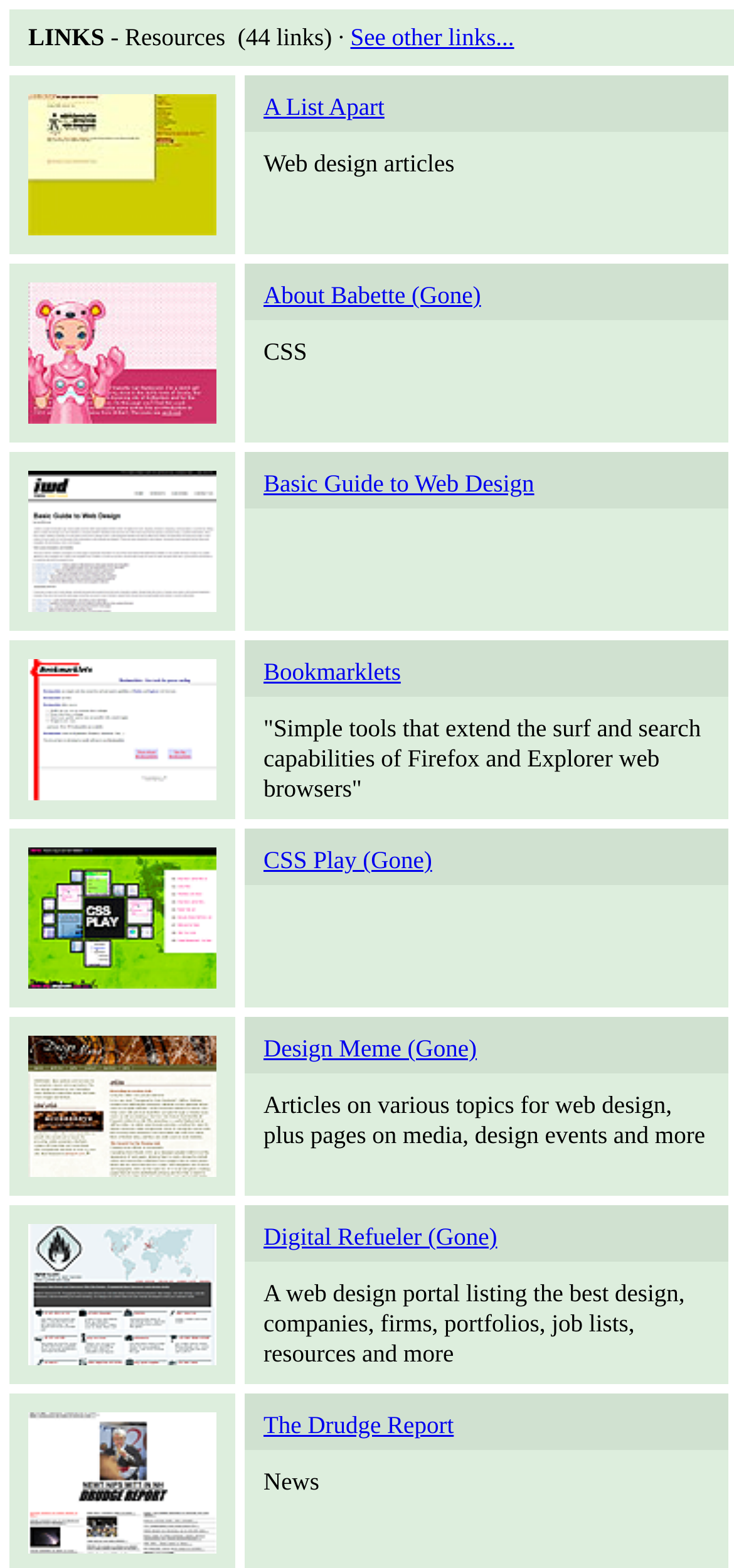What is the topic of the webpage?
Please answer the question as detailed as possible.

I inferred the topic of the webpage by looking at the links and text on the webpage, which are all related to web design, such as 'A List Apart', 'CSS Play', 'Design Meme', etc.